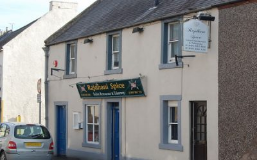What type of cuisine does the restaurant serve?
Could you give a comprehensive explanation in response to this question?

The caption explicitly states that the restaurant, Rajdhani Spice, is an Indian restaurant, which indicates that it serves Indian cuisine.